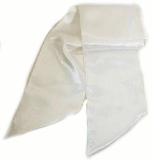Give an elaborate caption for the image.

This image showcases a classic seamless satin scarf in a pristine white color, elegantly displayed in a soft and smooth texture. The scarf features a stylish dipped design, with pointed ends that create a chic, flowing silhouette. Ideal for accessorizing both casual and formal outfits, this versatile piece is part of the collection of women’s scarves offered in various colors, each priced attractively at $7.00. This specific design, noted as the "WN-125 Seamless Satin 64" Scarf in Solid White," is highlighted as a popular choice among customers looking for refined accessories that enhance their wardrobe.